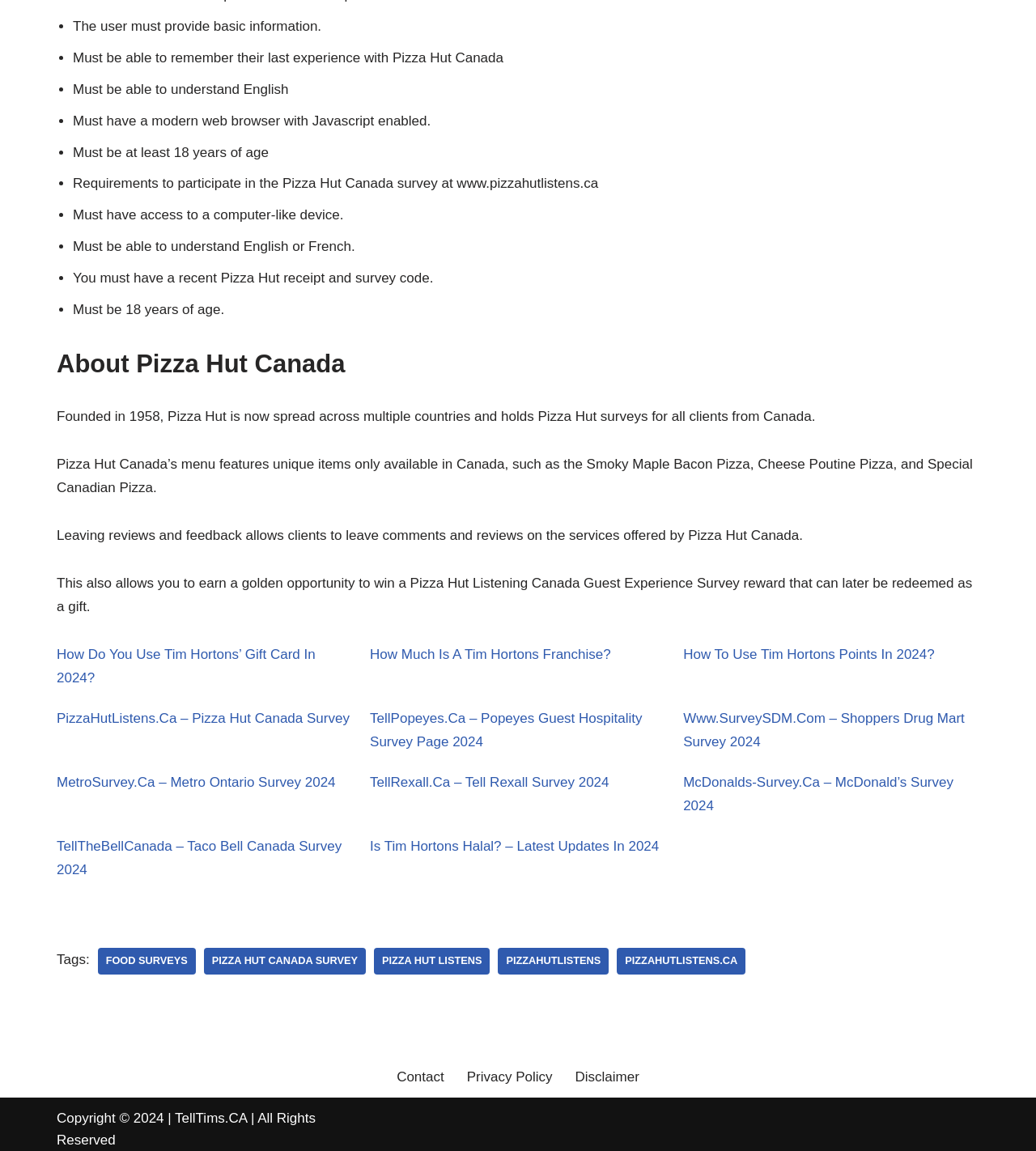Refer to the screenshot and answer the following question in detail:
What is the minimum age requirement to participate in the survey?

According to the webpage, one of the requirements to participate in the survey is to be at least 18 years of age, as stated in the text 'Must be at least 18 years of age' and 'Must be 18 years of age'.